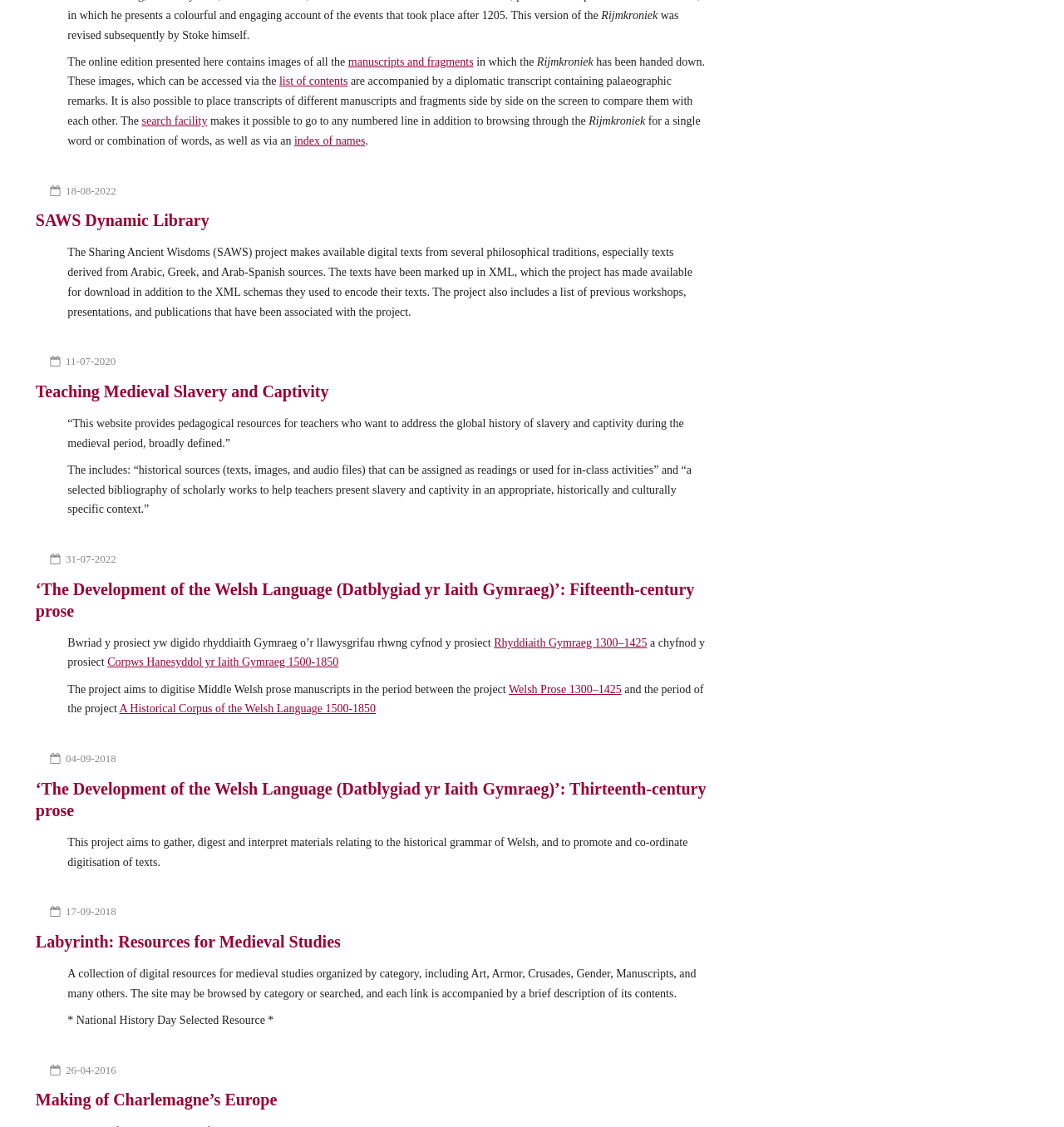Please answer the following question using a single word or phrase: 
How many articles are on this webpage?

7